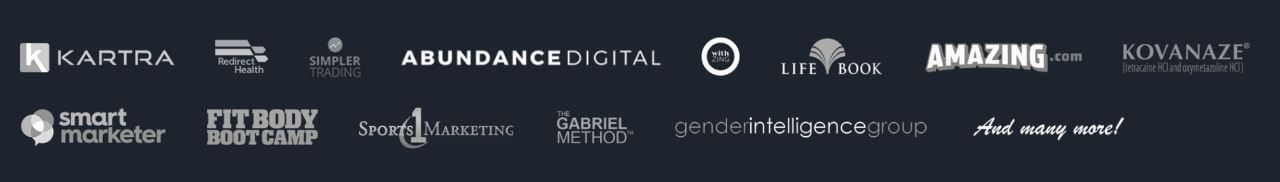What is the purpose of this graphic?
Please answer the question with a detailed response using the information from the screenshot.

The caption states that this graphic serves as a part of a promotional material, which implies that its purpose is to promote or advertise the network of brands that share a connection, enhancing their visibility and presence in the market.